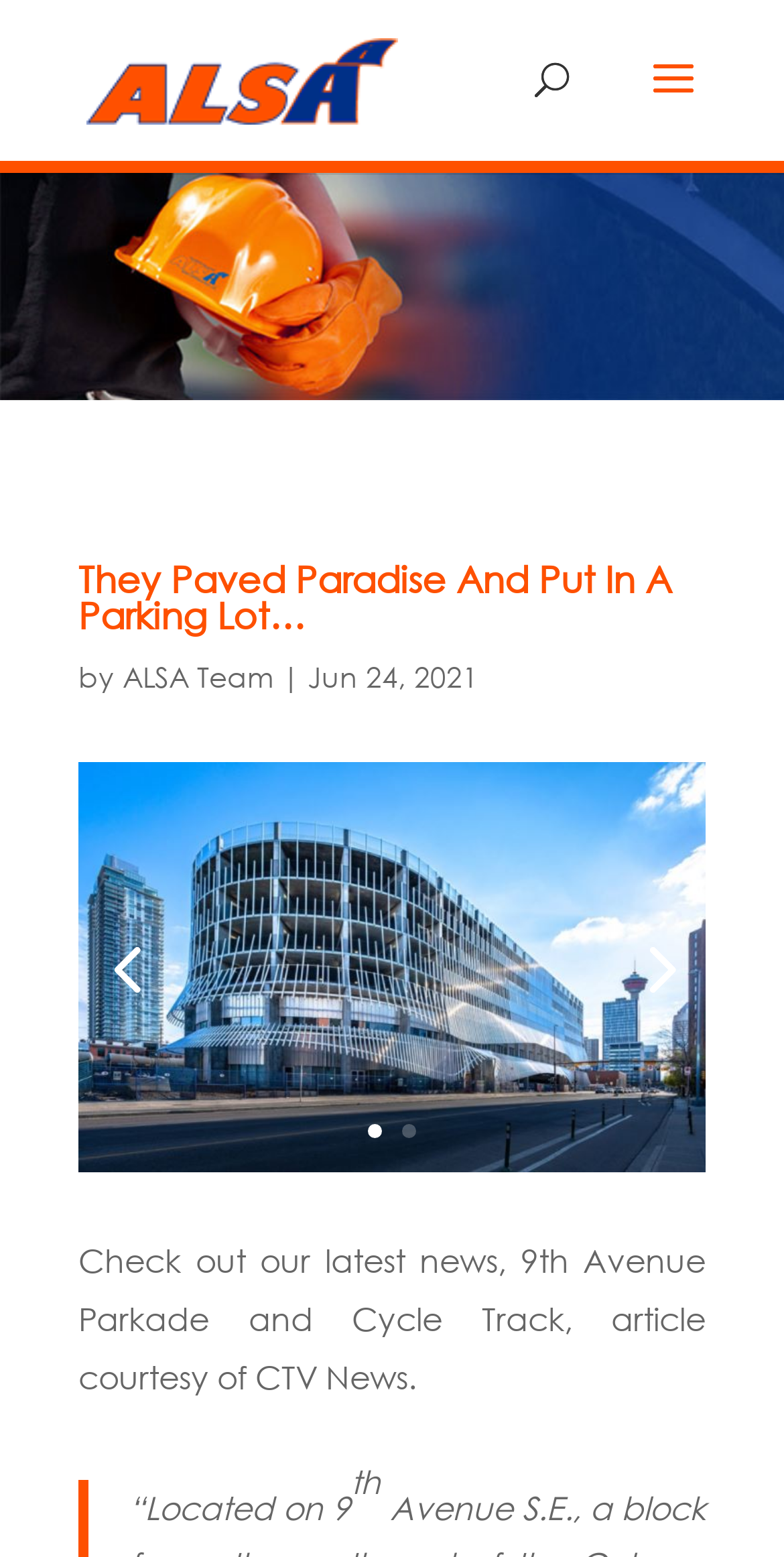What is the name of the parkade mentioned in the article?
Please give a detailed and elaborate answer to the question.

The name of the parkade is mentioned in the article as a link element, which is located below the title and above the text 'Check out our latest news...'.